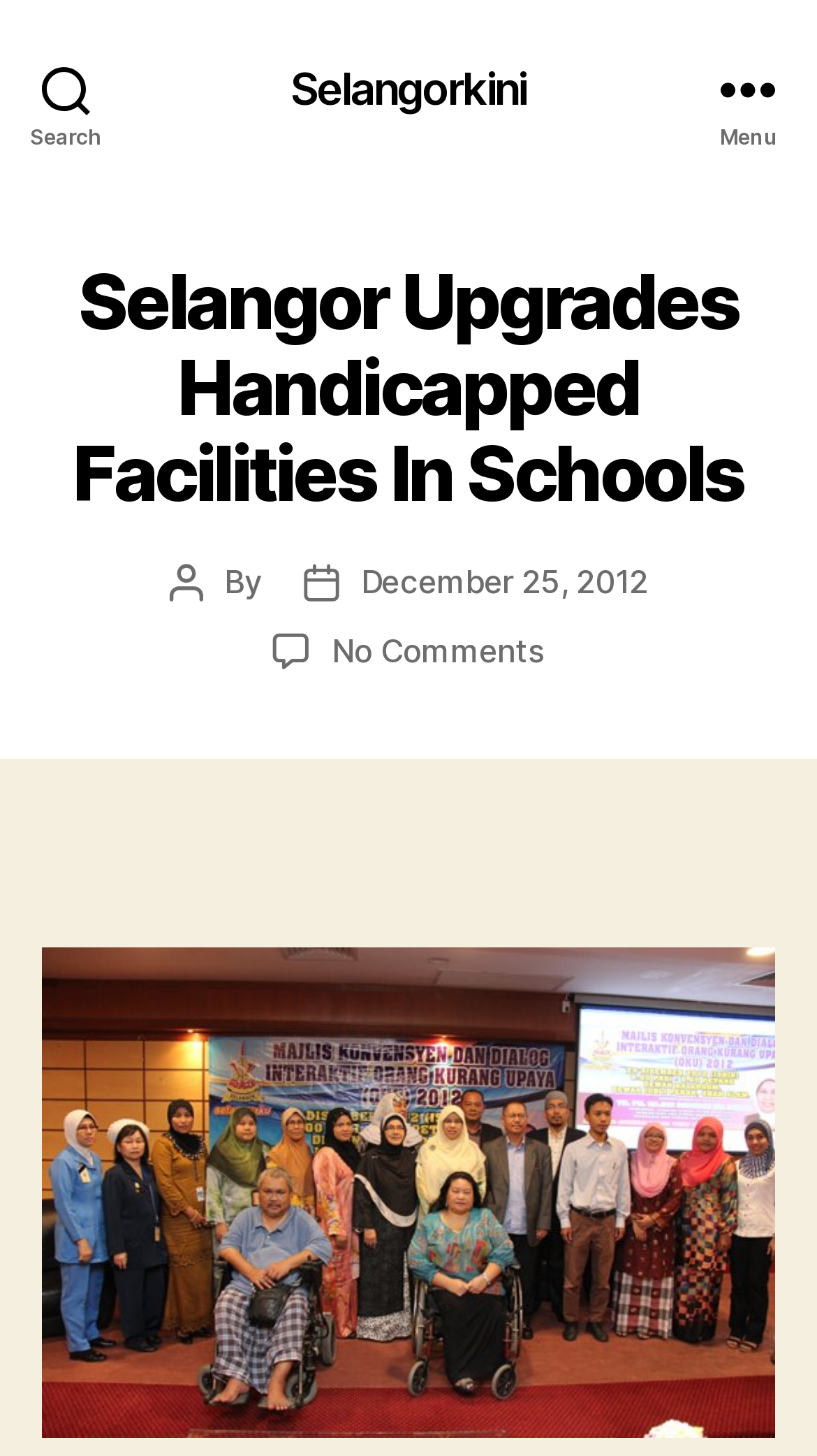What is the purpose of the button at the top left?
Please look at the screenshot and answer using one word or phrase.

Search